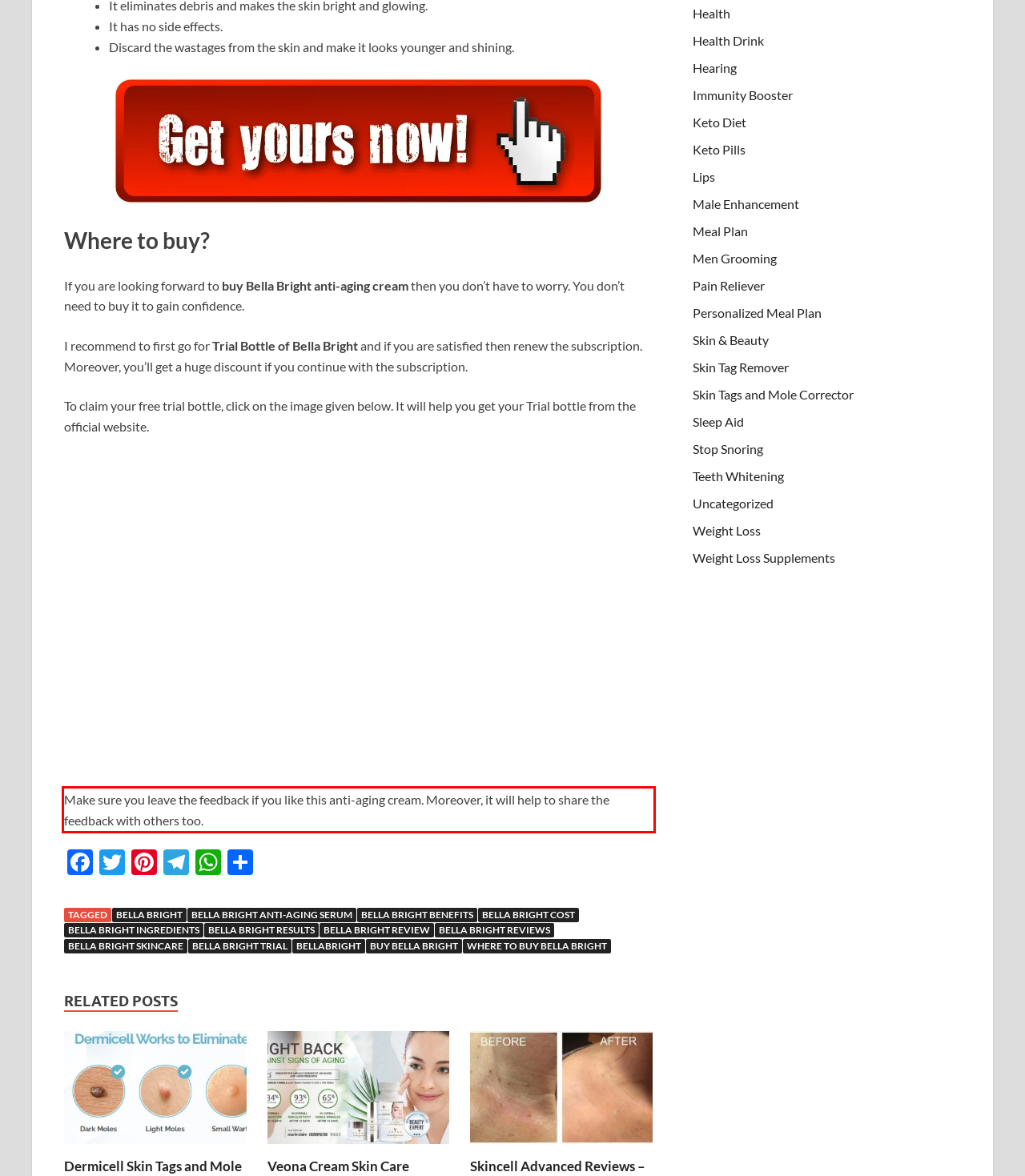Using OCR, extract the text content found within the red bounding box in the given webpage screenshot.

Make sure you leave the feedback if you like this anti-aging cream. Moreover, it will help to share the feedback with others too.